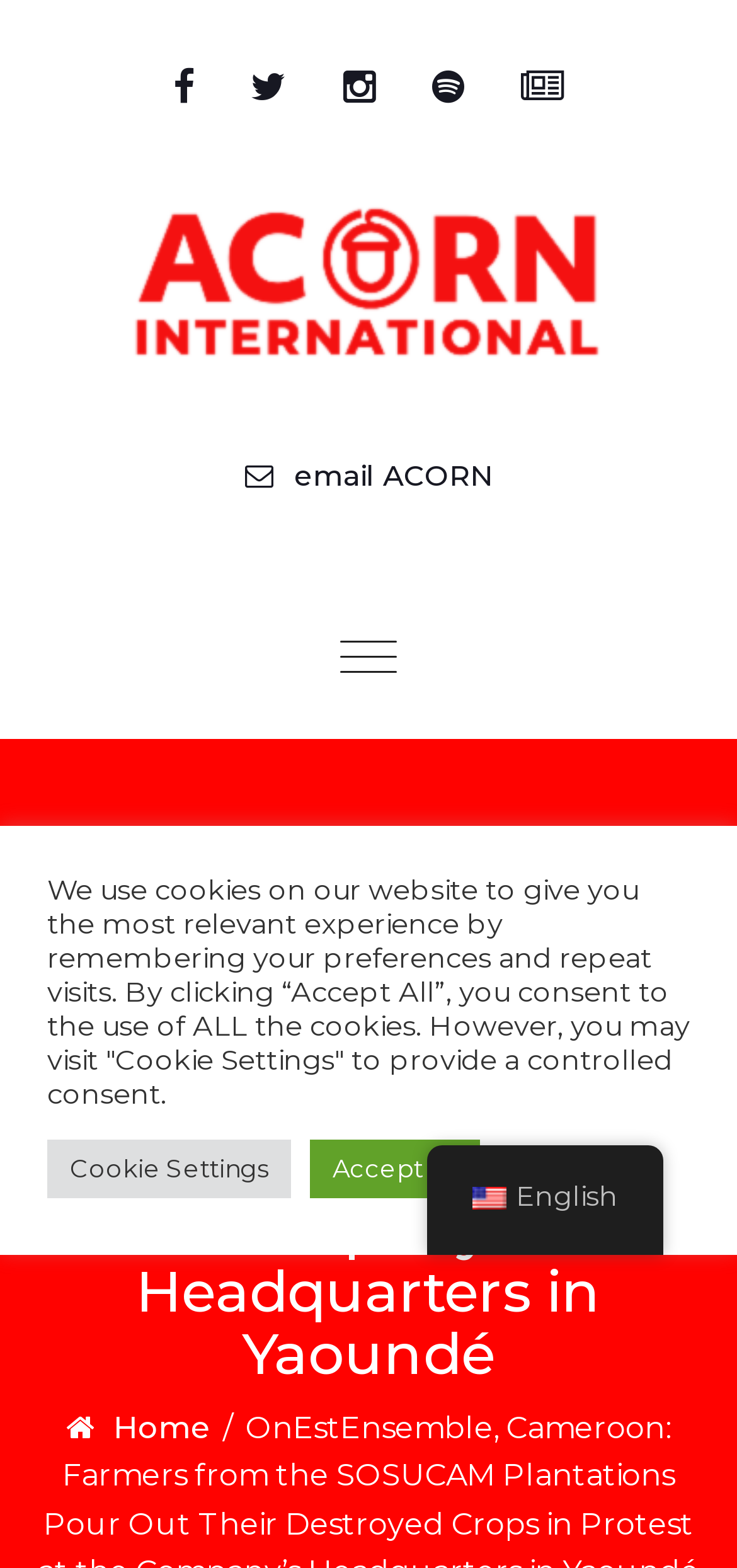Based on the image, provide a detailed and complete answer to the question: 
What is the purpose of the button?

I found a button with the text 'Toggle navigation' in the top-right corner of the webpage. This button is likely used to toggle the navigation menu on and off, allowing users to access different parts of the website.